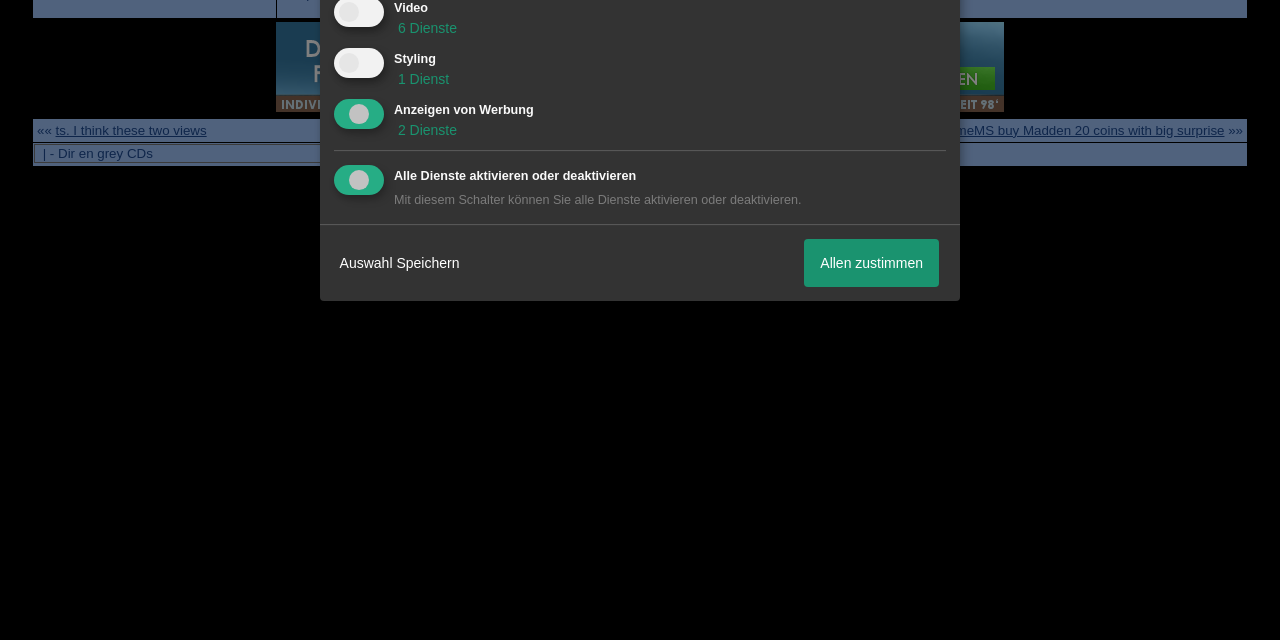Please find the bounding box for the following UI element description. Provide the coordinates in (top-left x, top-left y, bottom-right x, bottom-right y) format, with values between 0 and 1: parent_node: Video aria-describedby="purpose-item-video-description"

[0.264, 0.001, 0.303, 0.048]